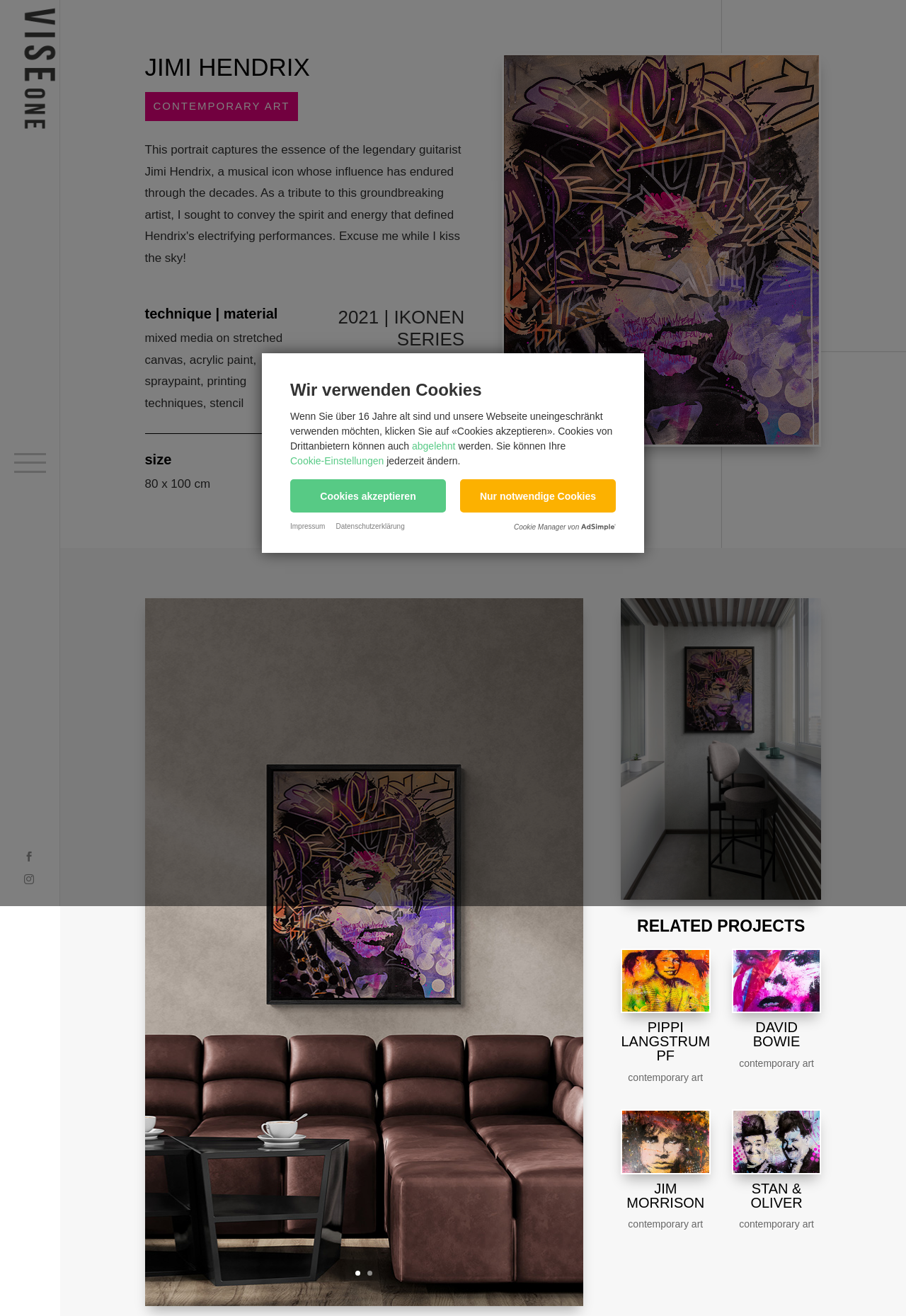Give a detailed account of the webpage's layout and content.

This webpage is dedicated to Jimi Hendrix, a famous musician, and features his artwork. At the top, there is a dialog box for cookie consent, which includes a description of the website's cookie policy and buttons to accept or deny cookies. Below this, there is a navigation menu with links to "Impressum" and "Datenschutzerklärung".

The main content of the webpage is divided into two sections. On the left, there is a section dedicated to Jimi Hendrix's artwork, featuring a heading with his name, a description of the artwork's technique and material, and its size. Below this, there is a large image of the artwork.

On the right, there is a section titled "RELATED PROJECTS", which features a list of links to other projects, each with a heading, a link, and an image. The projects include "PIPPi LANGSTRUMPF", "DAVID BOWIE", "JIM MORRISON", and "STAN & OLIVER", all of which are likely artworks or projects related to Jimi Hendrix. Each project has a heading, a link, and an image.

At the bottom of the page, there are links to page numbers, allowing users to navigate through the website. There are also several social media links and a copyright symbol.